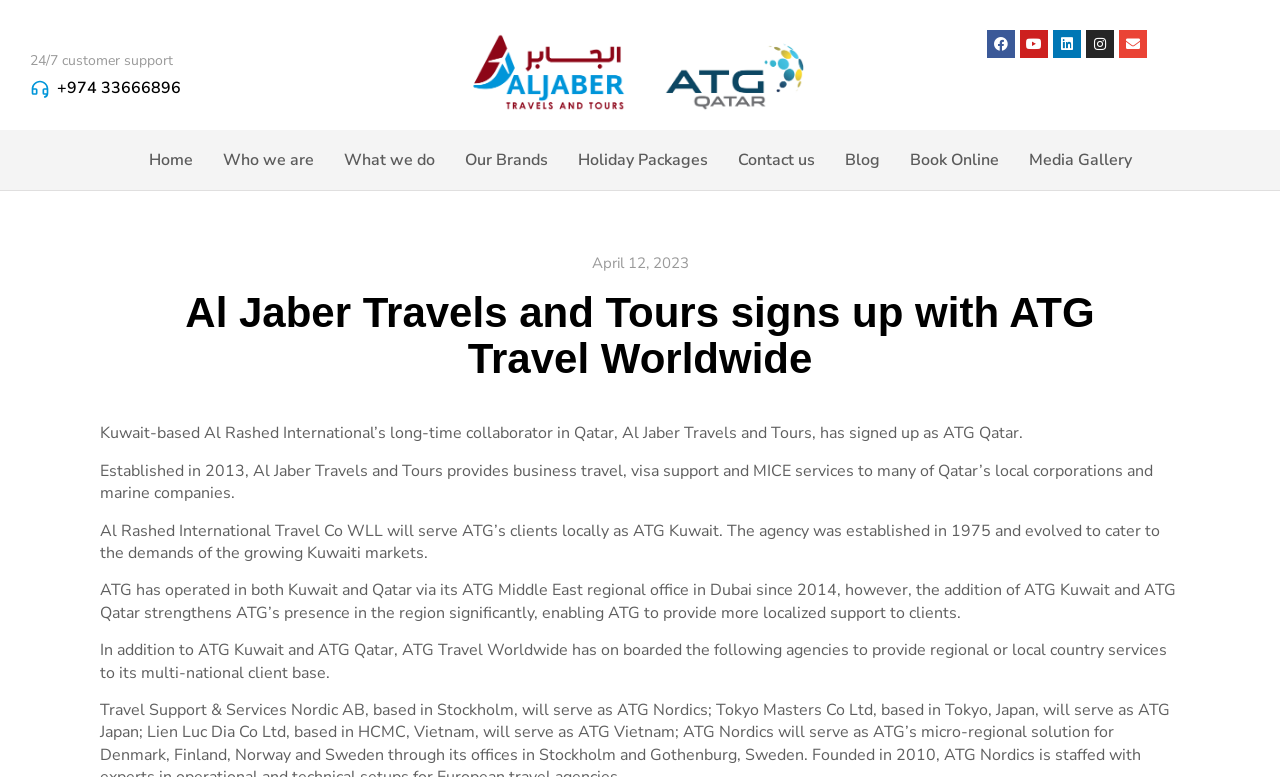What services does Al Jaber Travels and Tours provide?
Using the image, provide a detailed and thorough answer to the question.

I found the services provided by Al Jaber Travels and Tours by reading the static text elements on the webpage, which mention that the company provides business travel, visa support, and MICE services to many of Qatar's local corporations and marine companies.